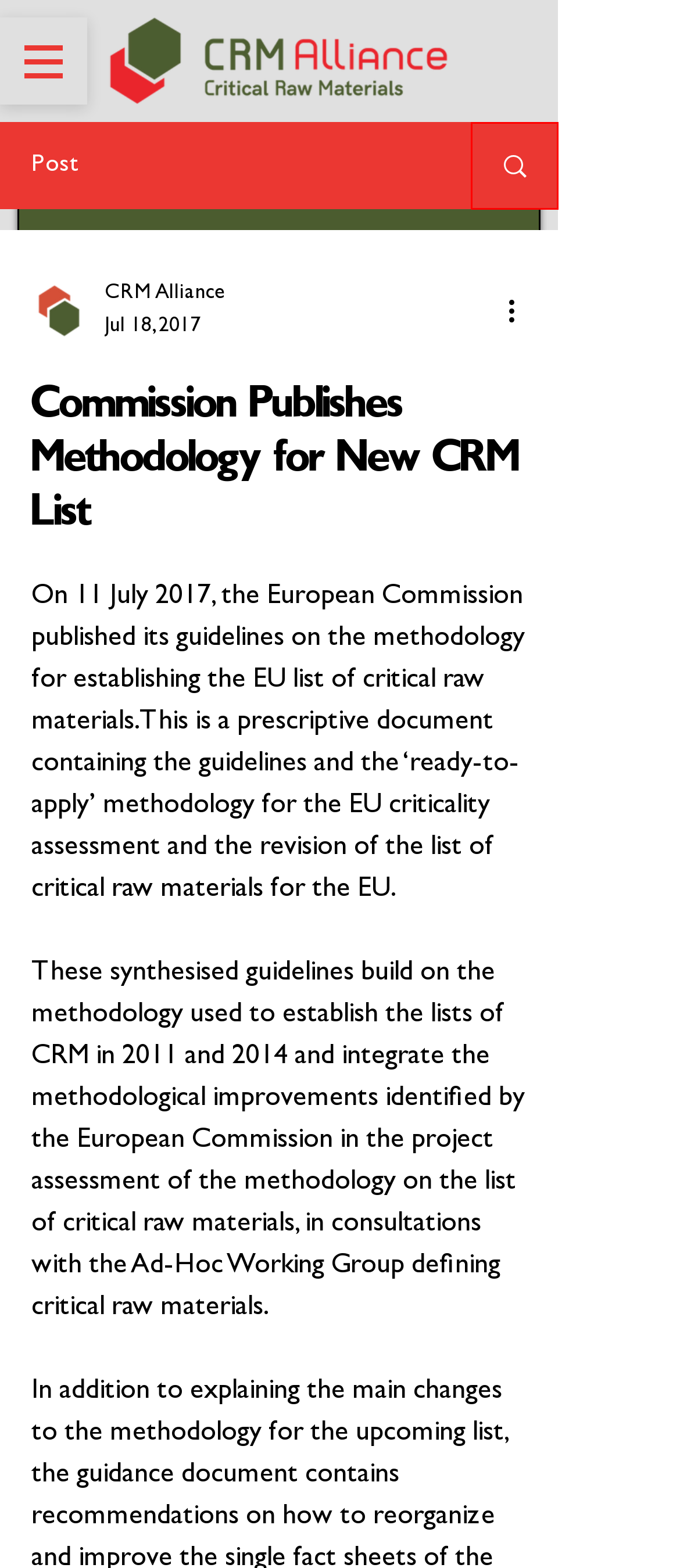You are looking at a webpage screenshot with a red bounding box around an element. Pick the description that best matches the new webpage after interacting with the element in the red bounding box. The possible descriptions are:
A. Critical Raw Materials | CRM Alliance
B. Belgian Presidency Conference on CRMs
C. CRM Alliance Members | CRM Alliance
D. Publications | CRM Alliance
E. MEP Interest Group | CRM Alliance
F. Home | CRM Alliance
G. Australia creates list of strategic raw materials
H. News | CRM Alliance

H